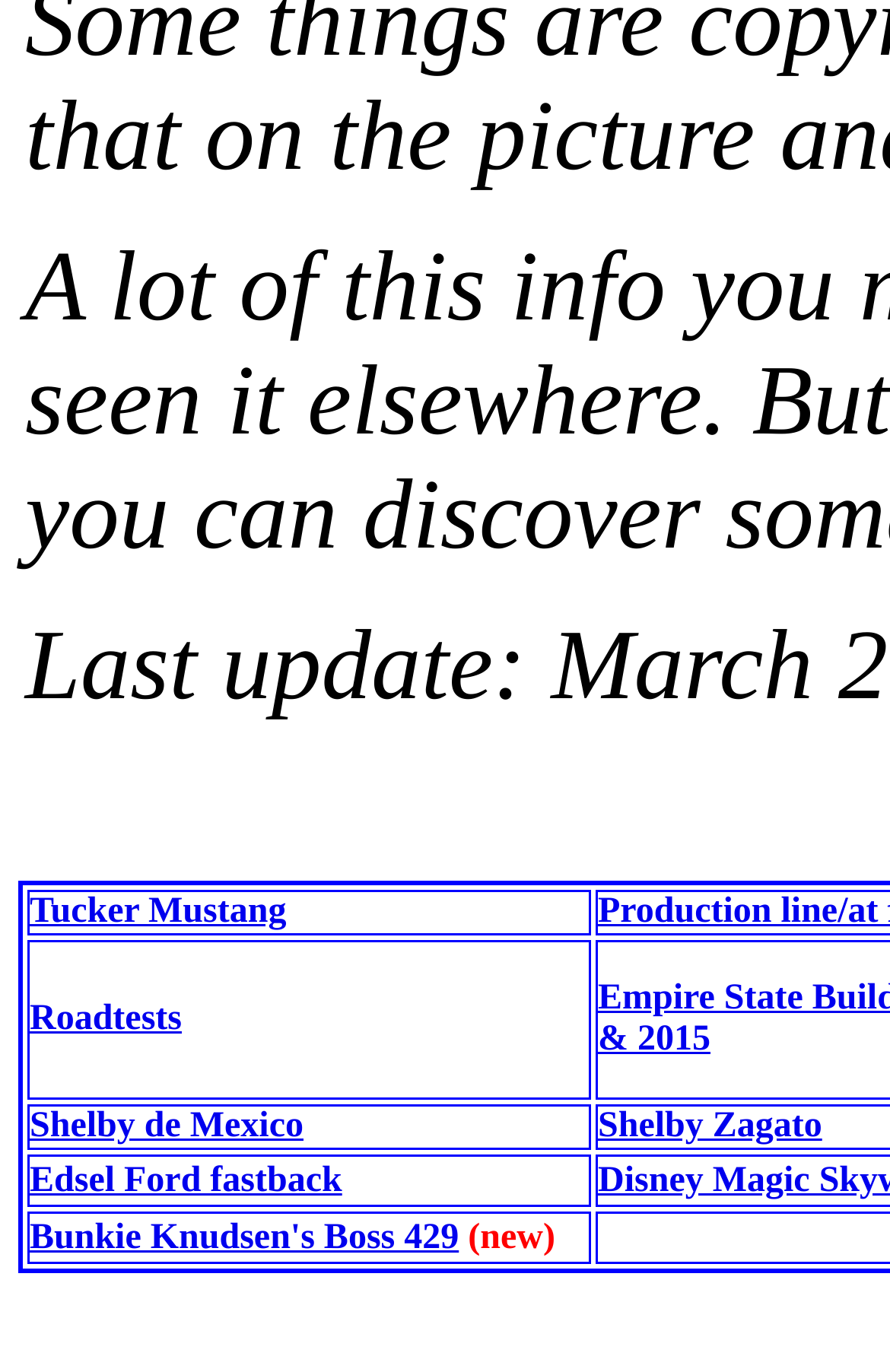Are the listed cars American?
With the help of the image, please provide a detailed response to the question.

The listed cars, such as Tucker Mustang, Shelby de Mexico, Edsel Ford fastback, and Bunkie Knudsen's Boss 429, are all American car models, which suggests that the webpage is focused on American classic cars.